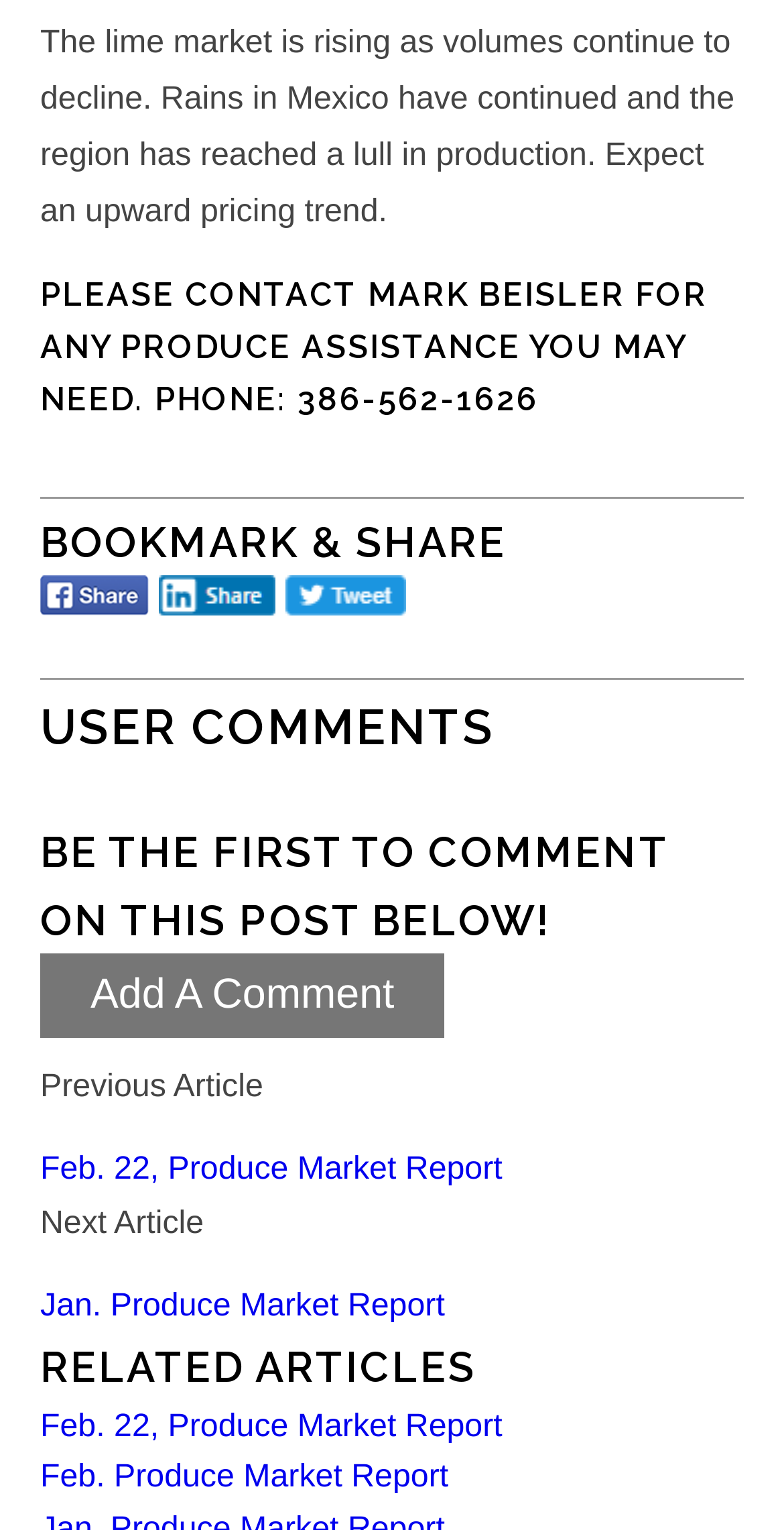Find the bounding box coordinates of the area to click in order to follow the instruction: "Check the page information".

None